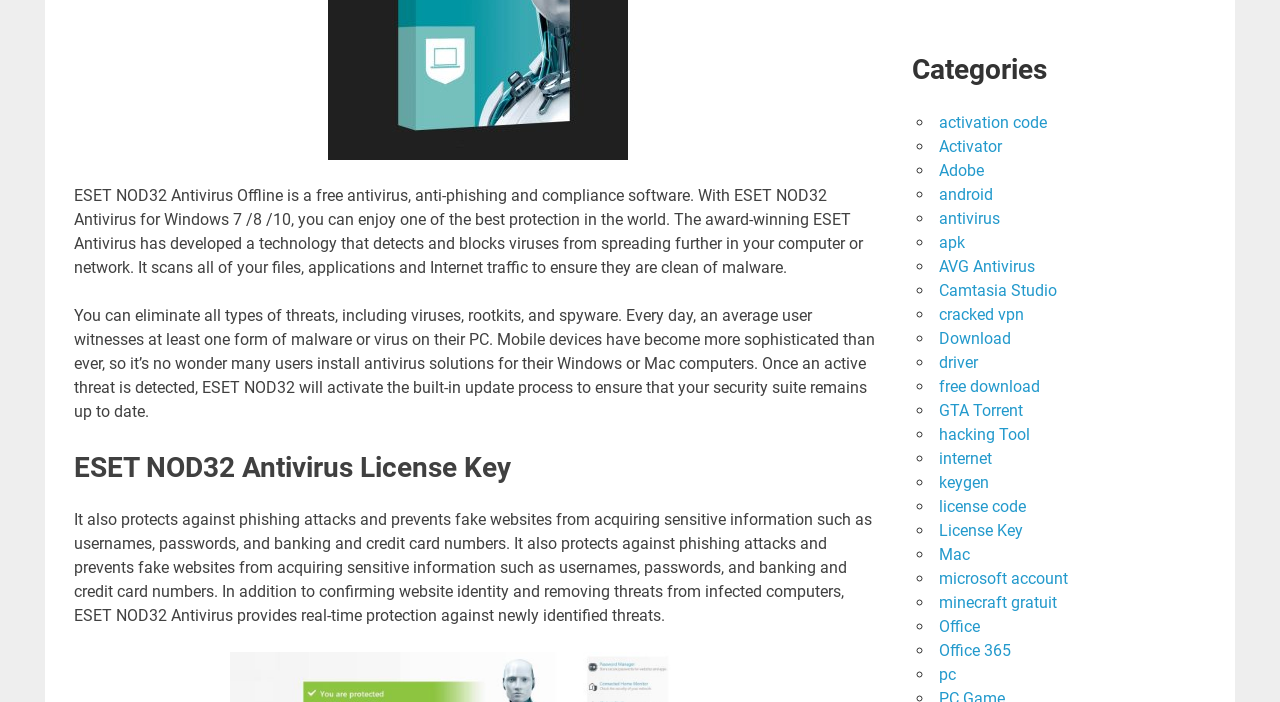What types of threats can ESET NOD32 Antivirus eliminate?
Look at the image and answer with only one word or phrase.

Viruses, rootkits, spyware